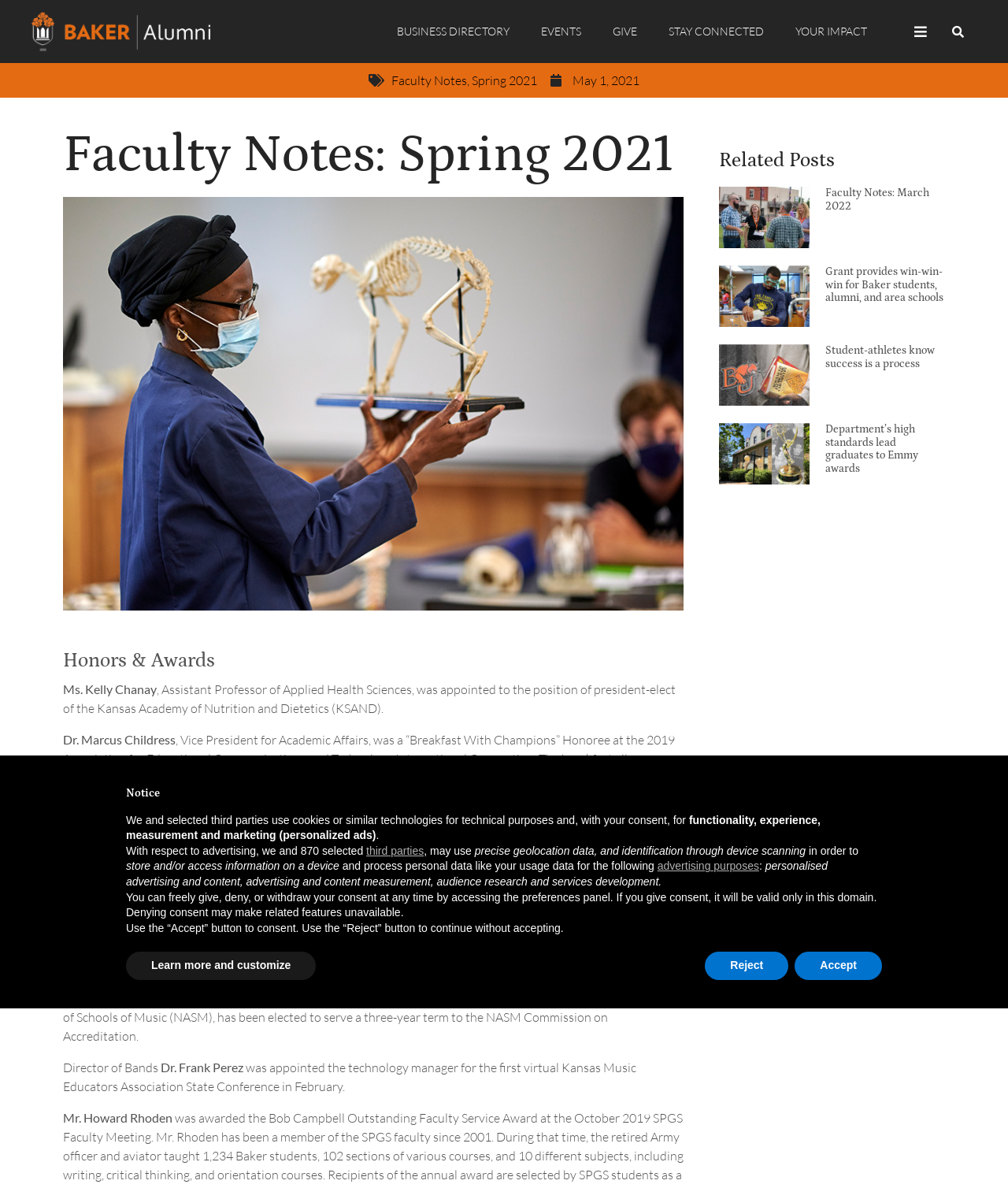Locate the bounding box coordinates of the clickable element to fulfill the following instruction: "Click on the 'Faculty Notes' link". Provide the coordinates as four float numbers between 0 and 1 in the format [left, top, right, bottom].

[0.388, 0.061, 0.463, 0.074]